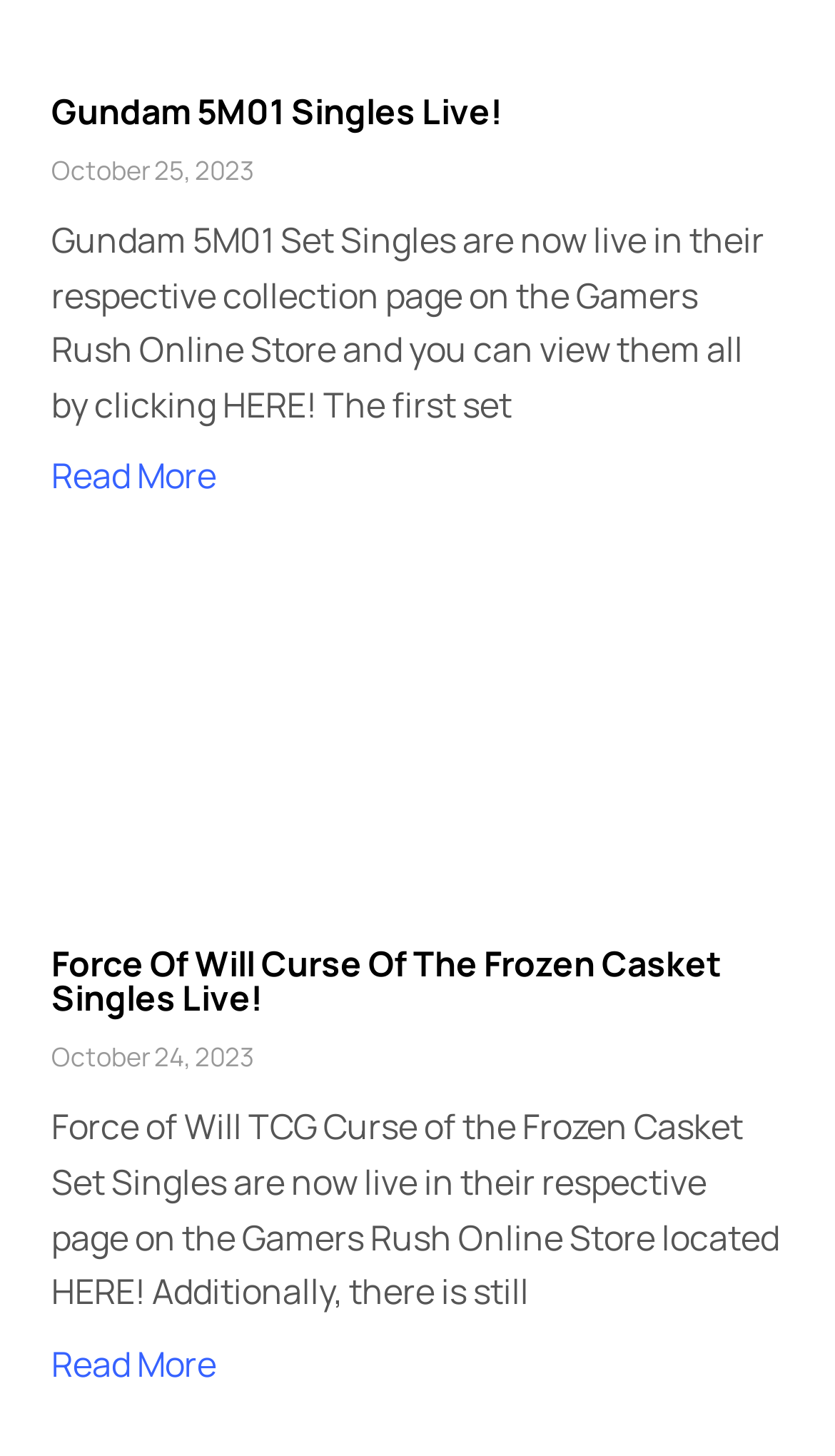Please analyze the image and give a detailed answer to the question:
What is the date of the first news article?

I looked for the date associated with the first news article, which is 'Gundam 5M01 Singles Live!'. The date is mentioned as 'October 25, 2023' in the StaticText element below the heading.